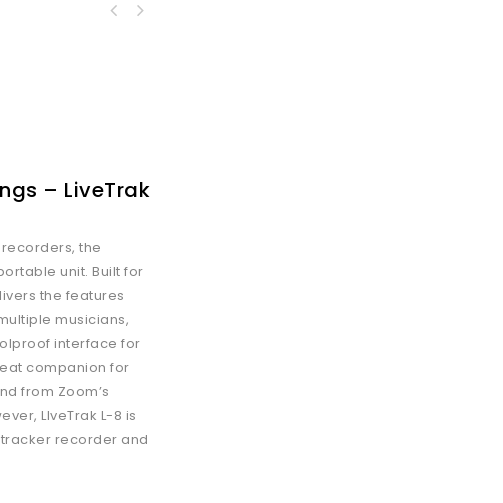Give a one-word or one-phrase response to the question: 
What is the purpose of the onboard sound trigger pads?

For pre-recorded inserts